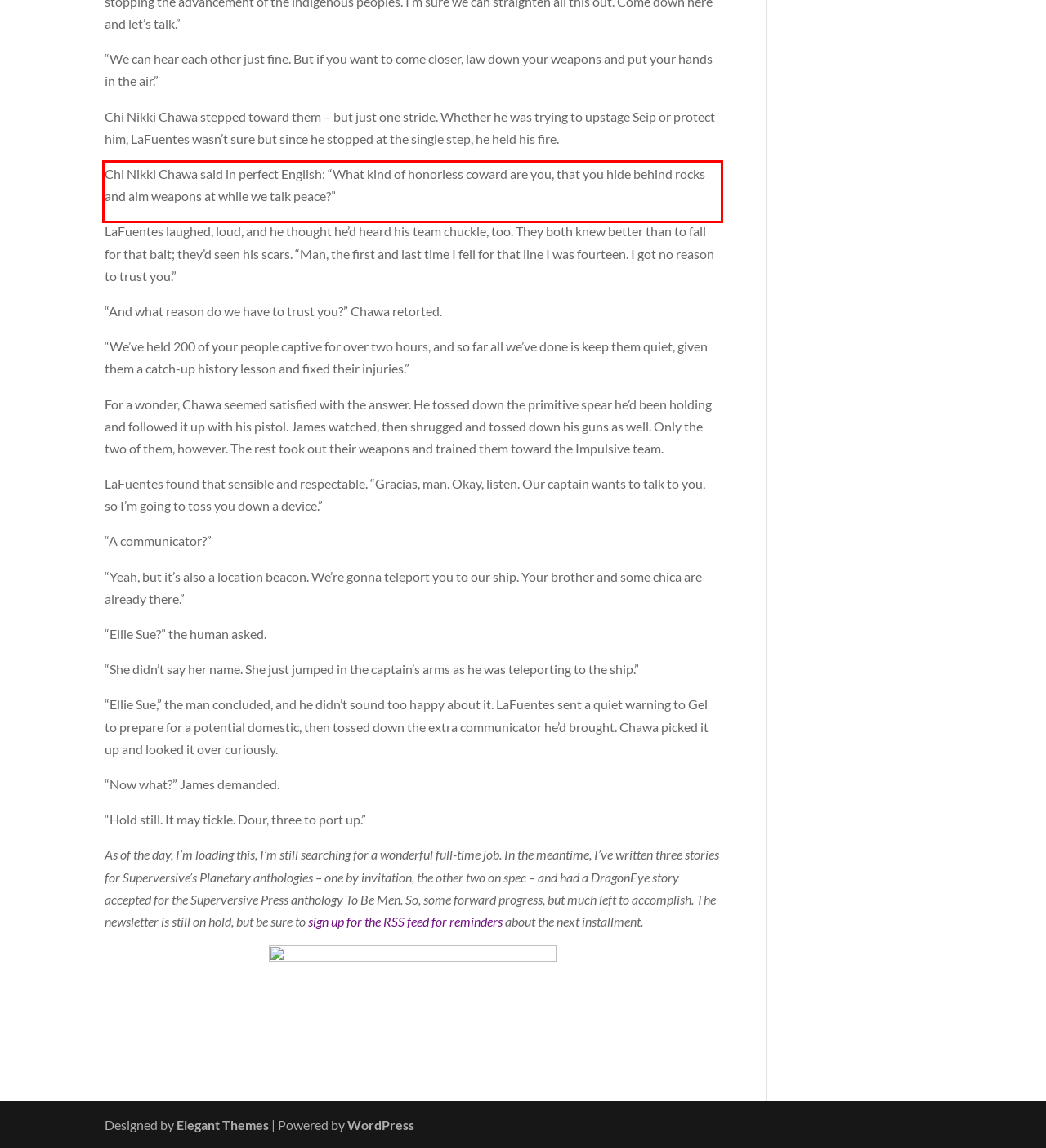Using the provided webpage screenshot, recognize the text content in the area marked by the red bounding box.

Chi Nikki Chawa said in perfect English: “What kind of honorless coward are you, that you hide behind rocks and aim weapons at while we talk peace?”